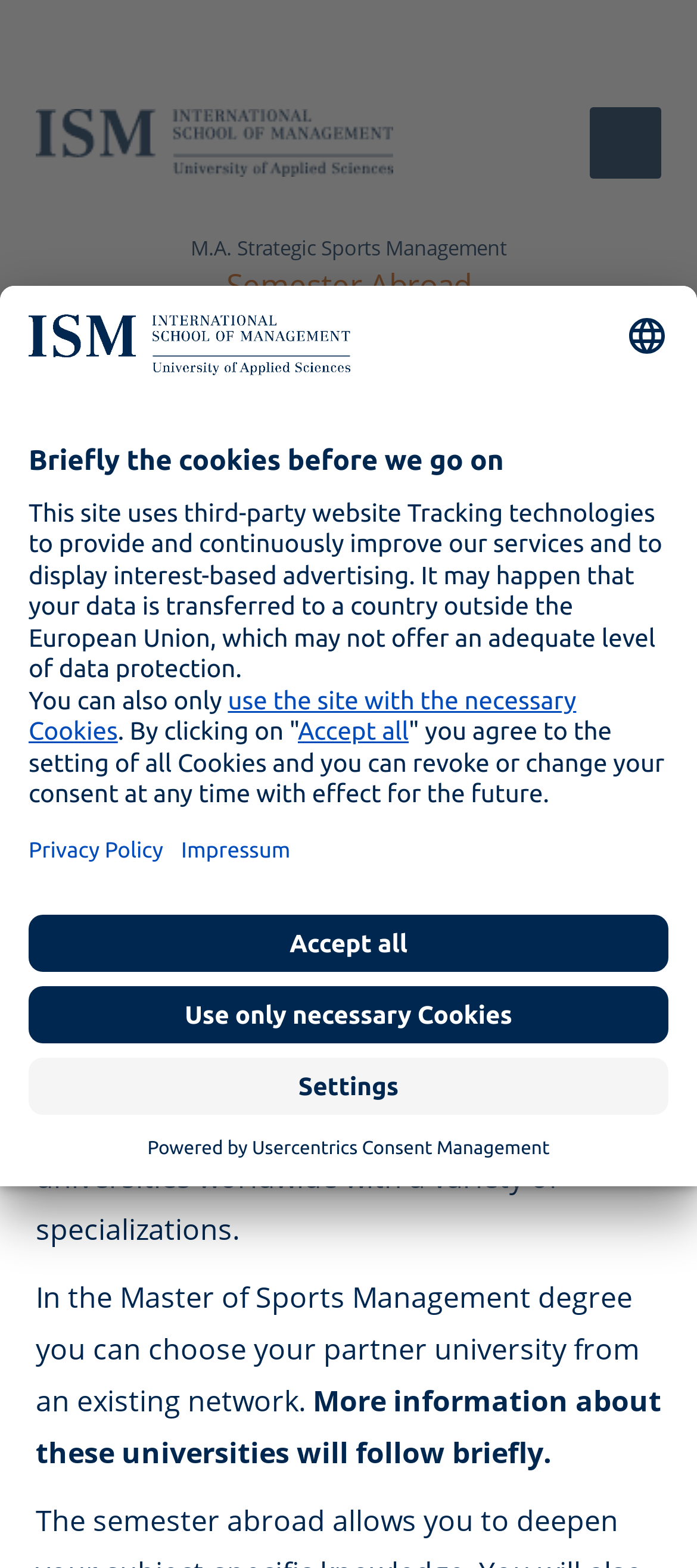Determine the bounding box coordinates of the clickable element to complete this instruction: "Click the 'More Information' button". Provide the coordinates in the format of four float numbers between 0 and 1, [left, top, right, bottom].

[0.041, 0.674, 0.959, 0.711]